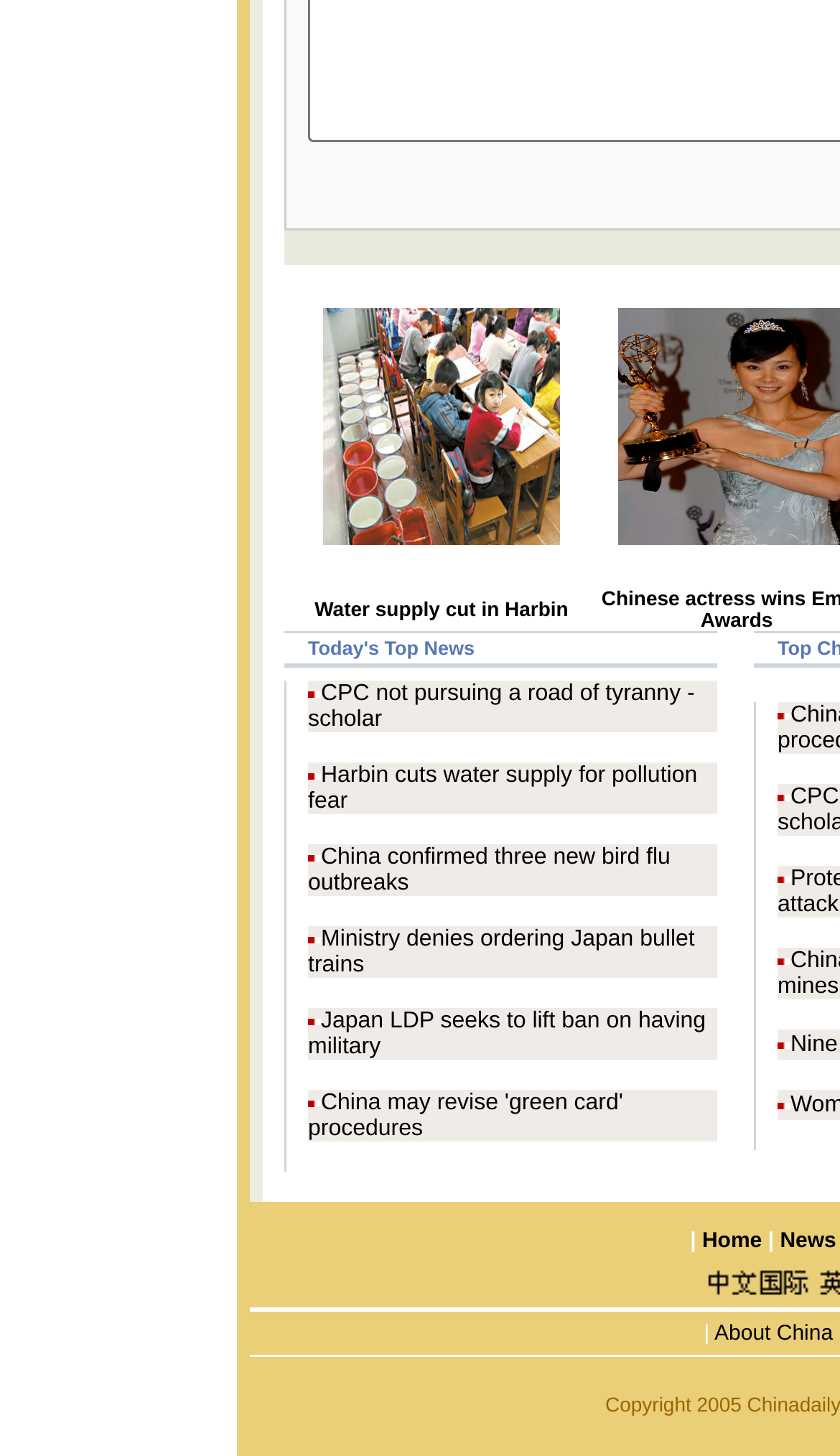Please identify the bounding box coordinates of the element that needs to be clicked to execute the following command: "Read the news about China confirmed three new bird flu outbreaks". Provide the bounding box using four float numbers between 0 and 1, formatted as [left, top, right, bottom].

[0.367, 0.58, 0.854, 0.615]